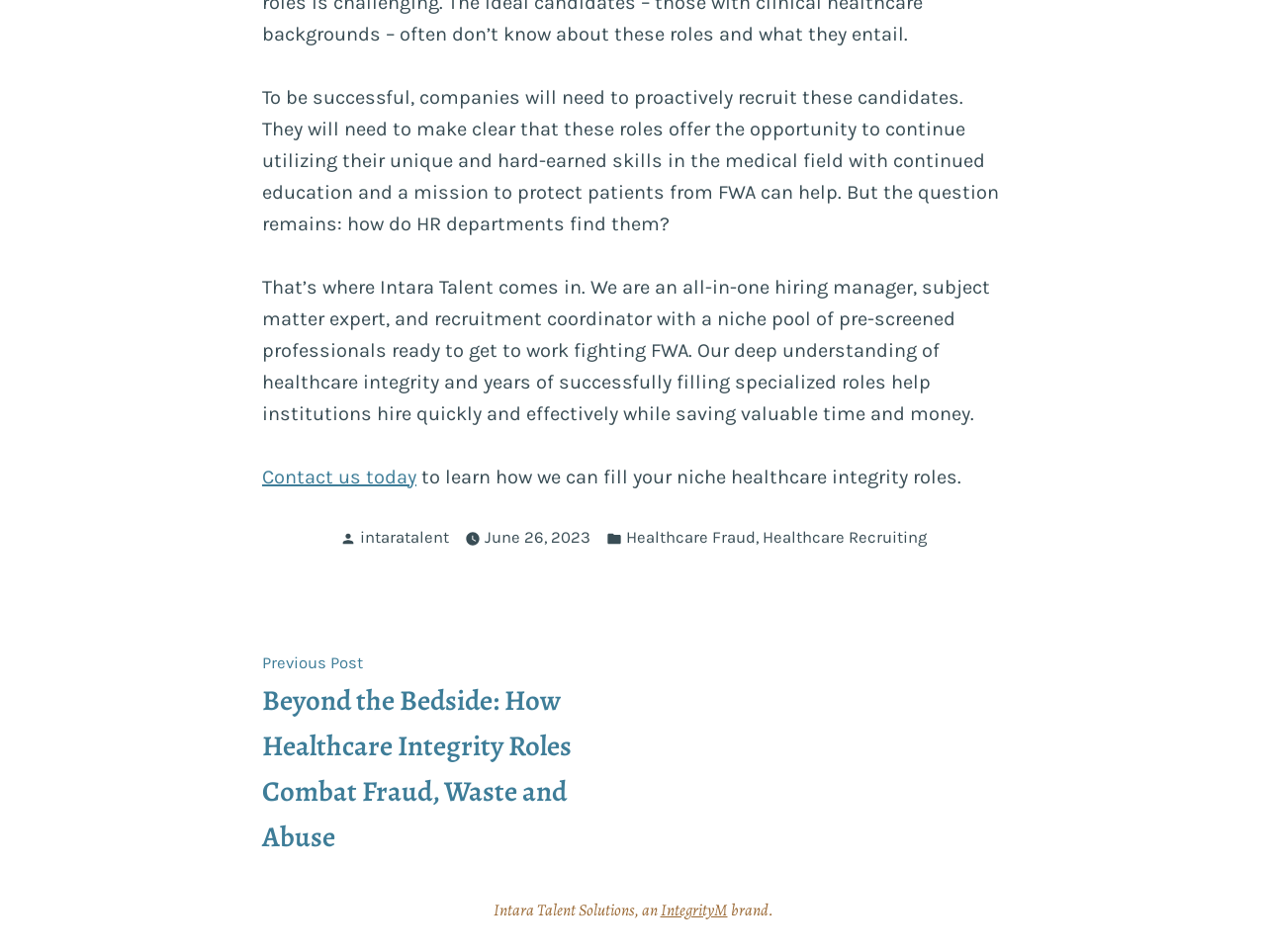Using the provided element description "Exodus 18", determine the bounding box coordinates of the UI element.

None